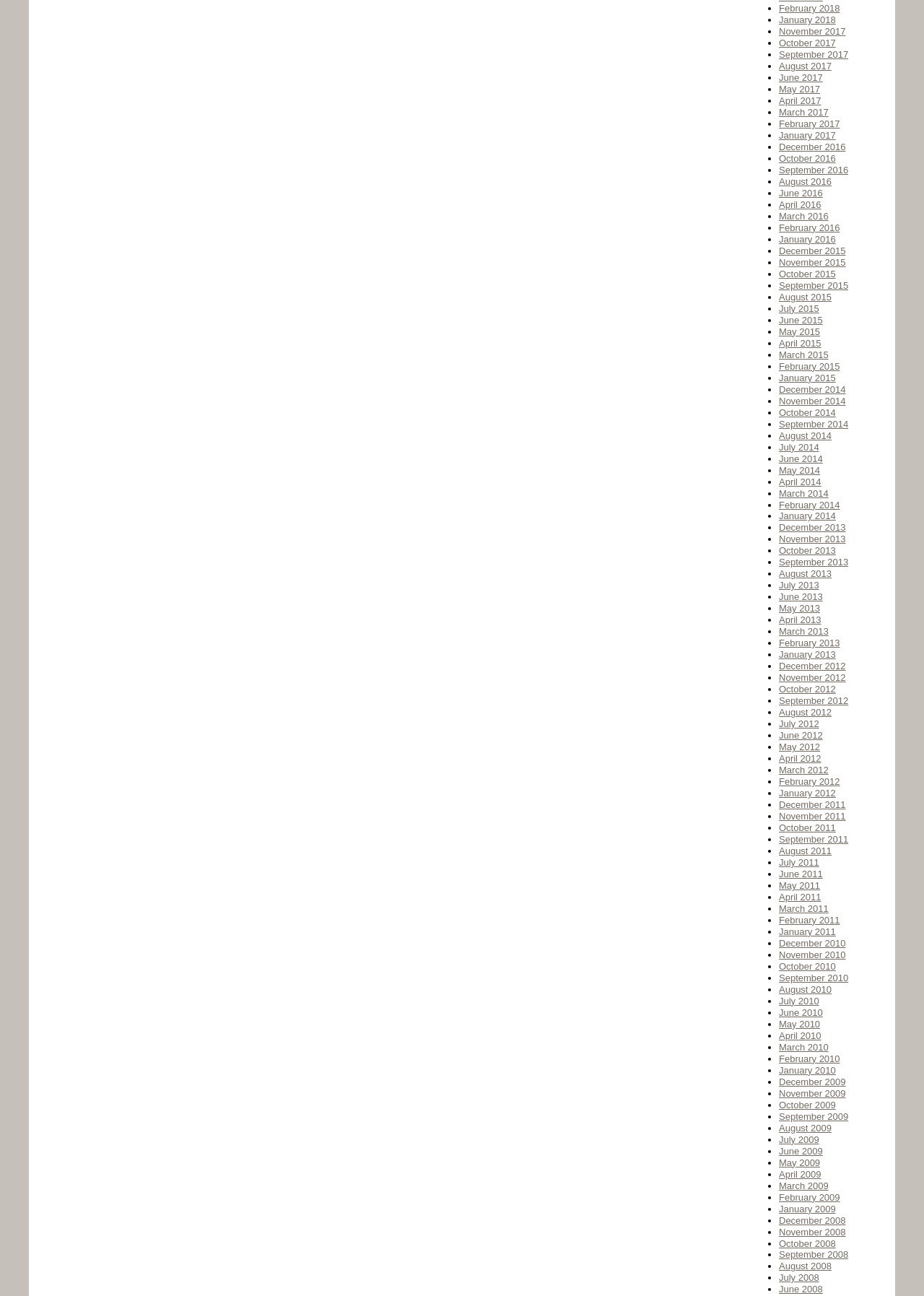How many links are on the webpage?
Using the details from the image, give an elaborate explanation to answer the question.

I counted the number of links on the webpage and found that there are 80 links, each corresponding to a month and year.